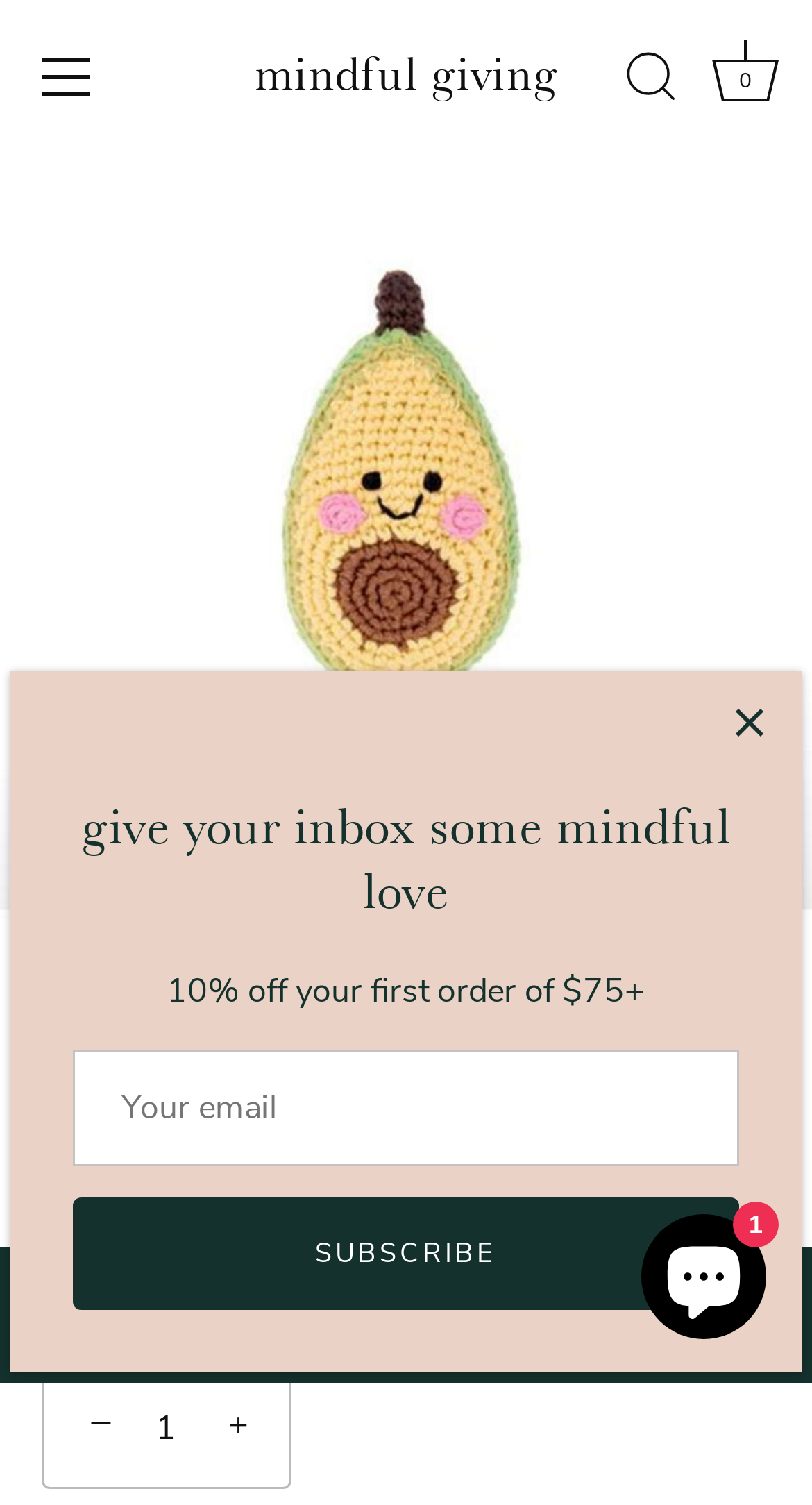Locate and generate the text content of the webpage's heading.

Pebble | Handmade Fruit Baby Rattle - Avocado